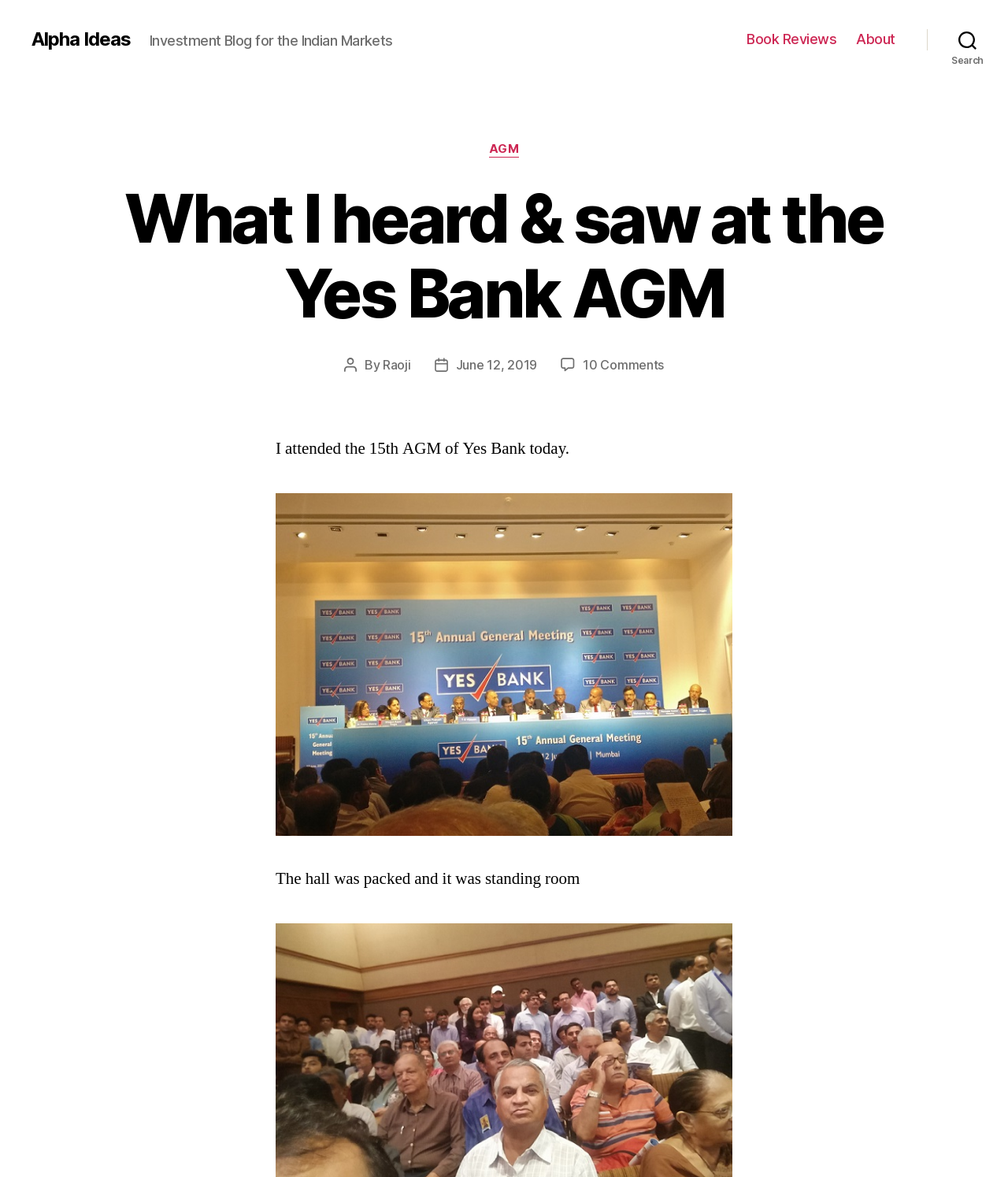Please locate the bounding box coordinates of the region I need to click to follow this instruction: "Read the post by Raoji".

[0.38, 0.303, 0.408, 0.317]